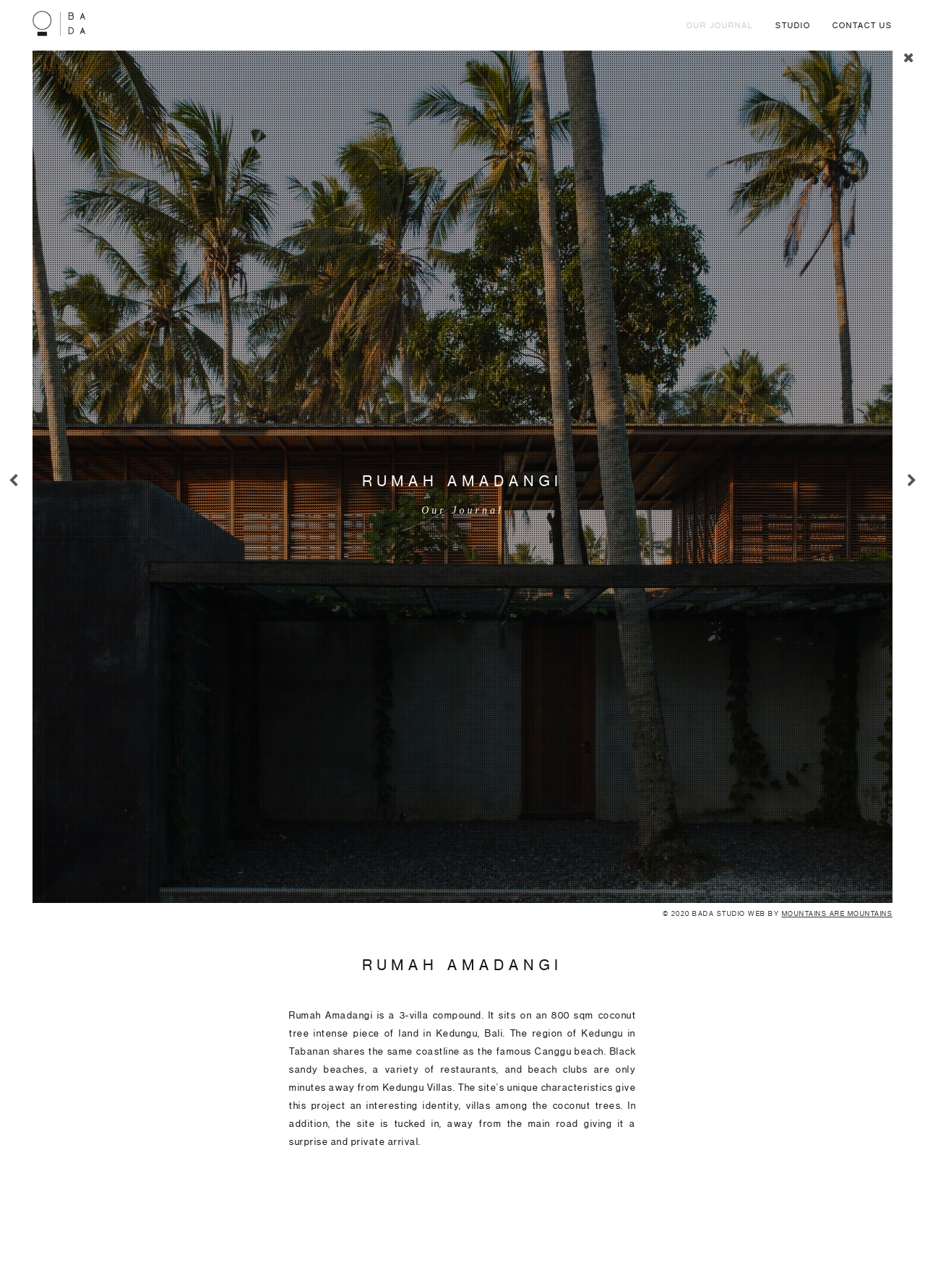Please provide a comprehensive answer to the question based on the screenshot: How many villas are in Rumah Amadangi?

According to the webpage, Rumah Amadangi is a 3-villa compound, as stated in the StaticText element with the text 'Rumah Amadangi is a 3-villa compound...'.